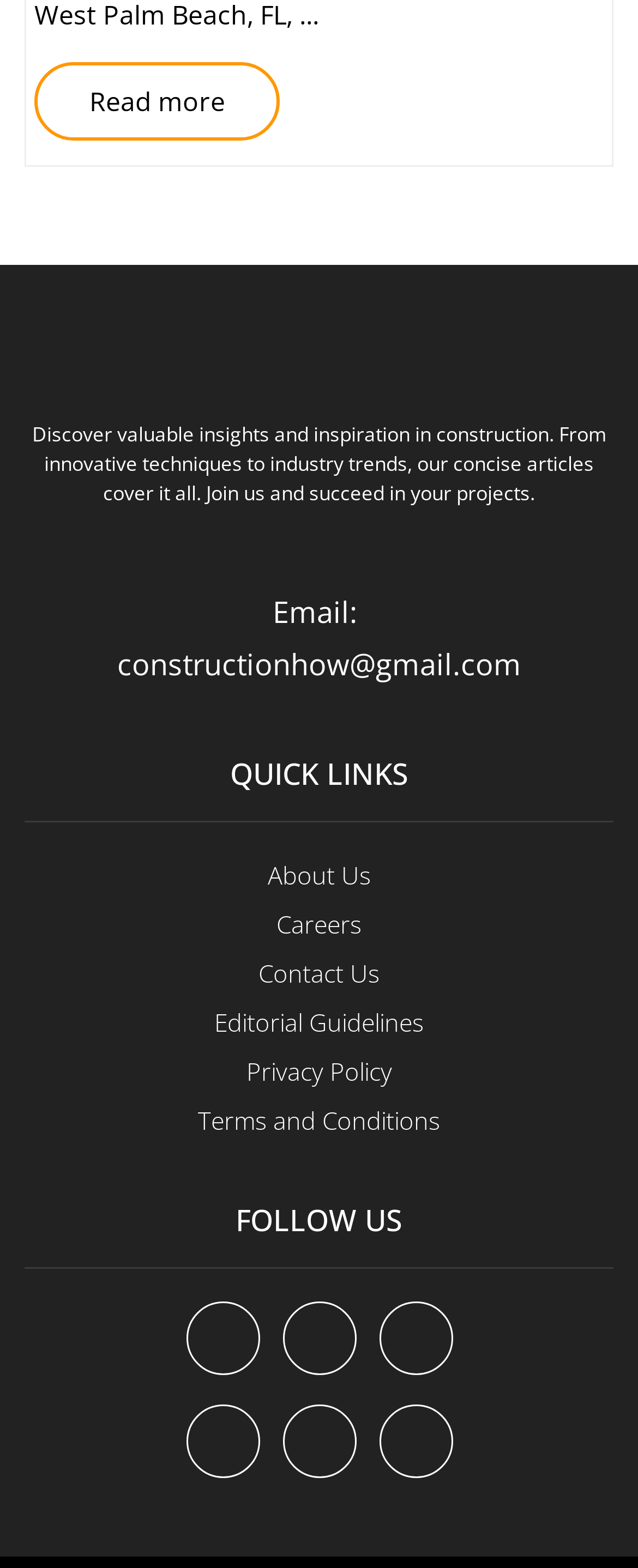Find the bounding box coordinates of the clickable region needed to perform the following instruction: "view June 2021". The coordinates should be provided as four float numbers between 0 and 1, i.e., [left, top, right, bottom].

None